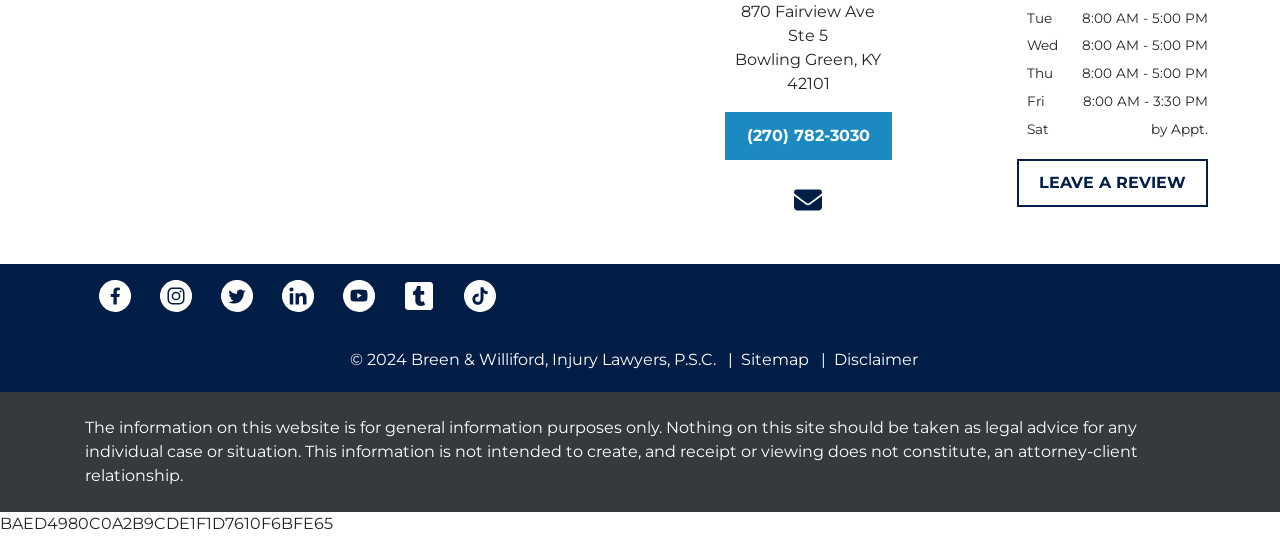Answer the following query concisely with a single word or phrase:
What social media platforms does the law firm have?

Facebook, Instagram, Twitter, Linkedin, YouTube, Tumblr, TikTok